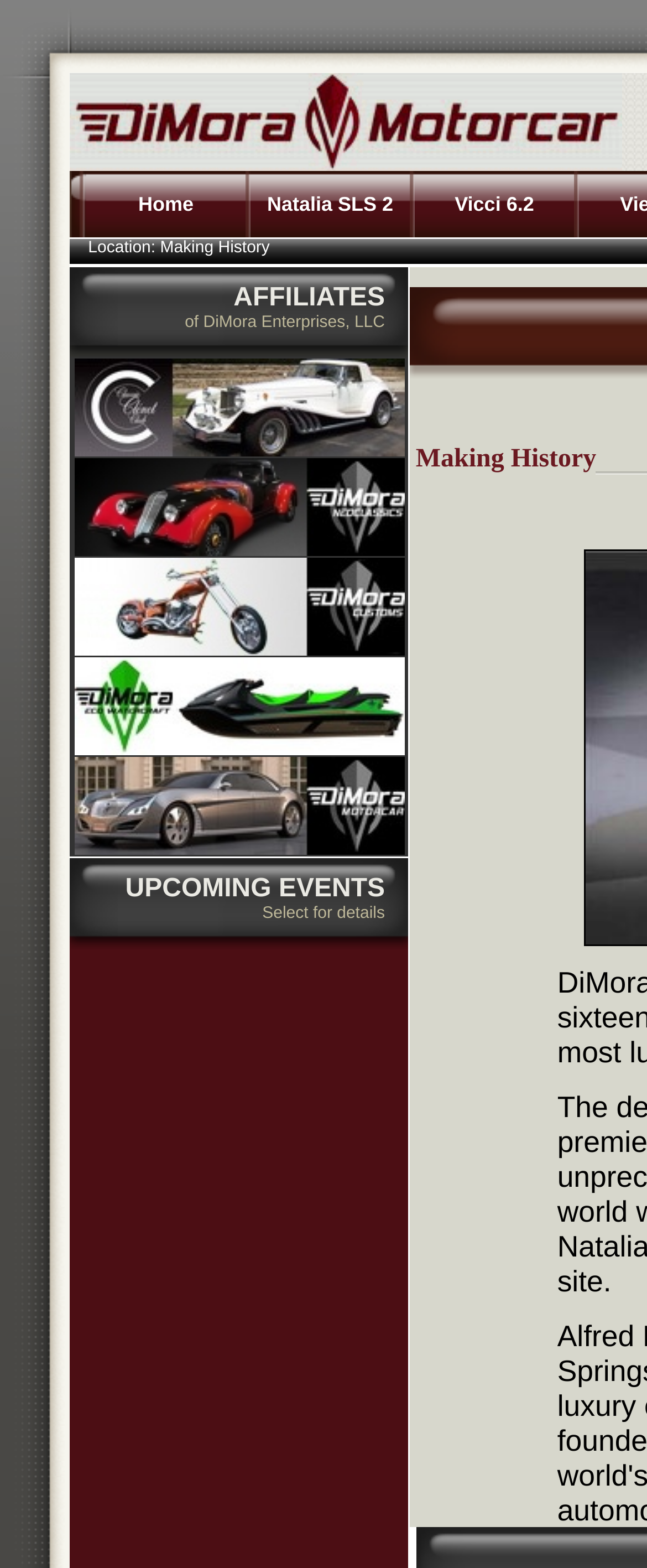Please identify the coordinates of the bounding box that should be clicked to fulfill this instruction: "View Natalia SLS 2".

[0.387, 0.109, 0.633, 0.15]